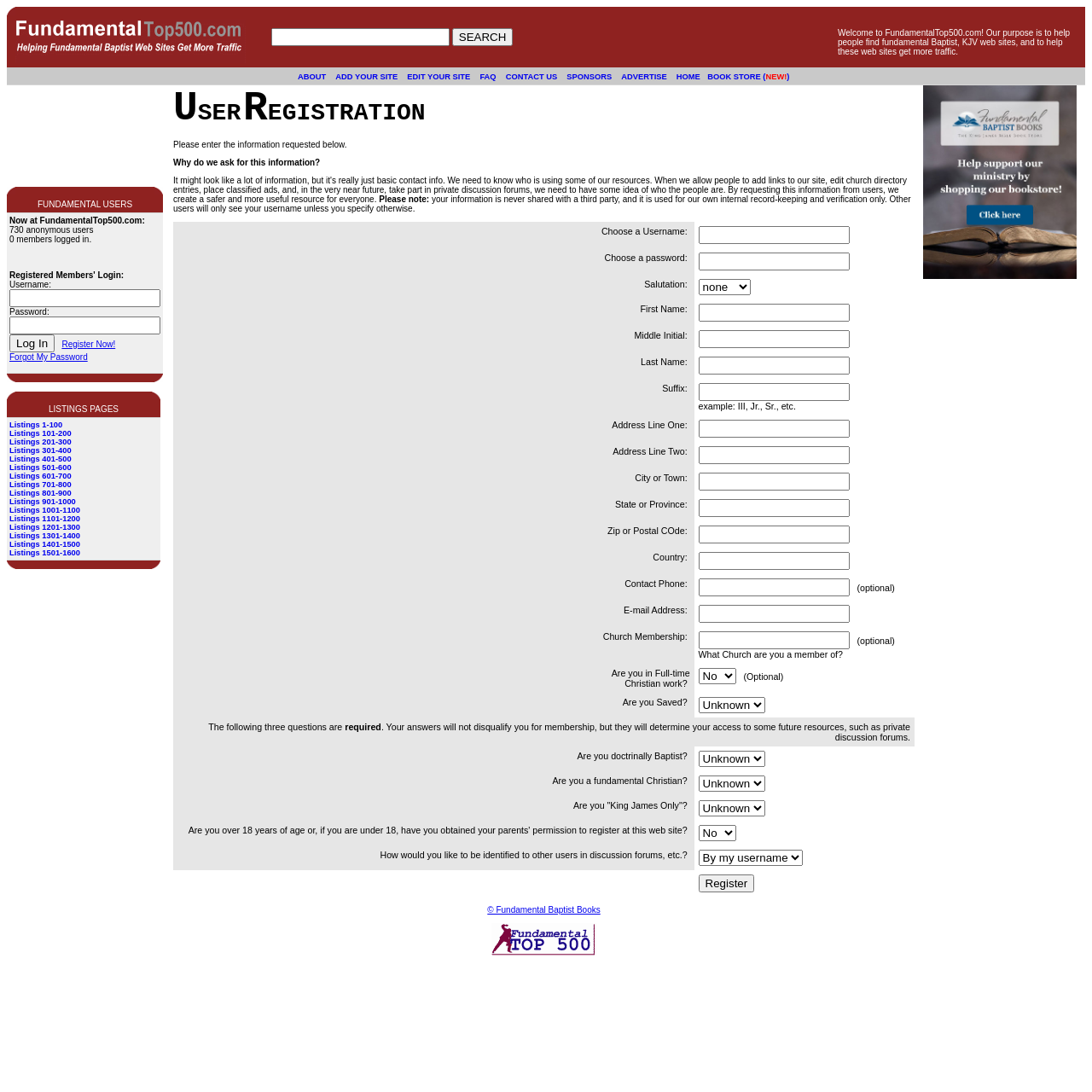Illustrate the webpage's structure and main components comprehensively.

This webpage is a directory for fundamental Baptist, KJV websites, ranking them based on traffic. At the top, there is a header section with a logo and a welcome message, which explains the purpose of the website. Below the header, there is a search bar with a "SEARCH" button, allowing users to search for specific websites.

On the top navigation bar, there are several links, including "ABOUT", "ADD YOUR SITE", "EDIT YOUR SITE", "FAQ", "CONTACT US", "SPONSORS", "ADVERTISE", "HOME", and "BOOK STORE (NEW!)". These links provide access to various sections of the website.

The main content area is divided into two sections. The left section displays information about the website, including the number of anonymous users and registered members currently online. There is also a login form for registered members, with fields for username and password, and links to register or recover a forgotten password.

The right section is dedicated to listings of fundamental Baptist, KJV websites. There are links to different pages of listings, categorized by numbers (e.g., "Listings 1-100", "Listings 101-200", etc.).